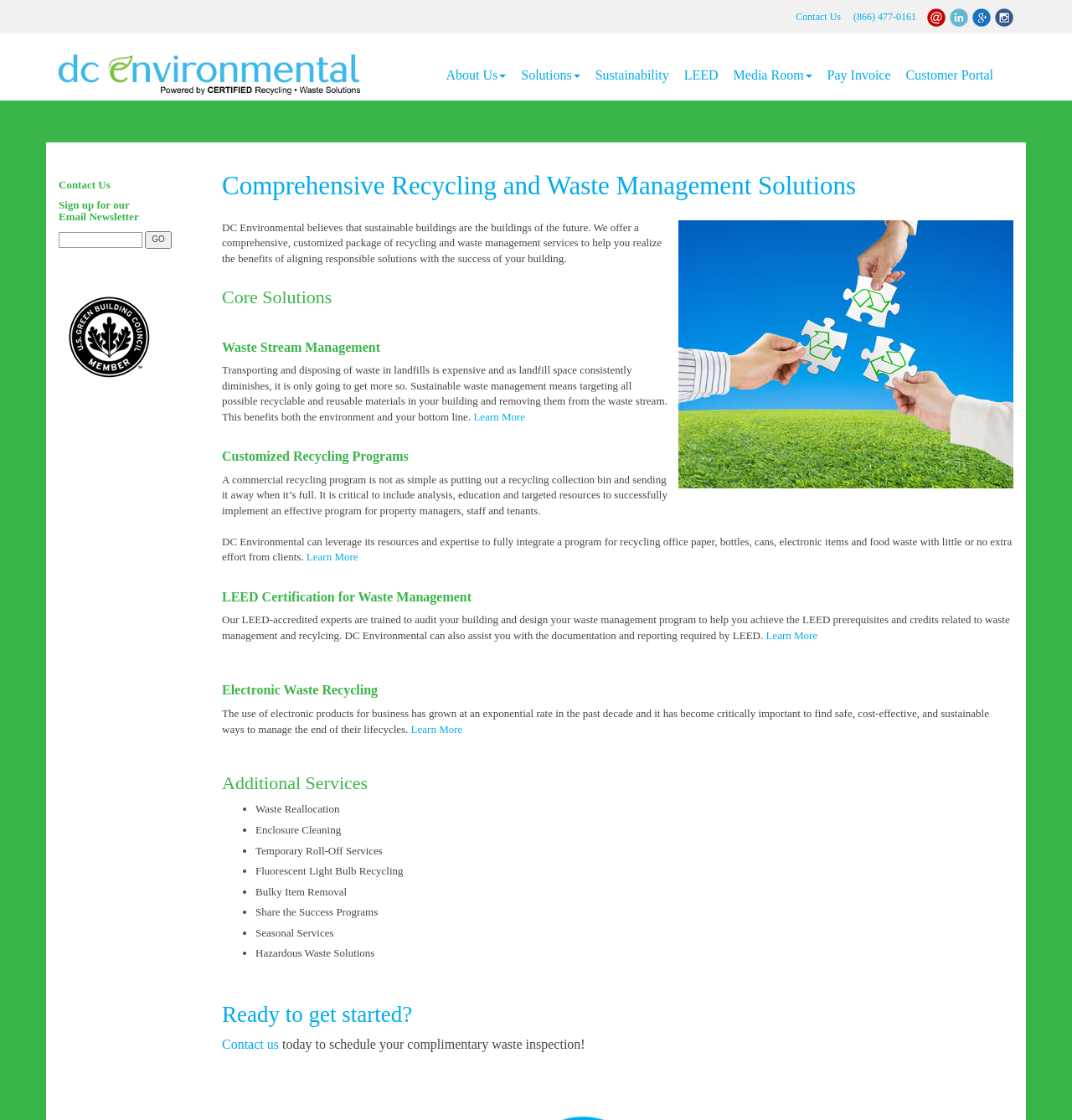Given the element description Learn More, predict the bounding box coordinates for the UI element in the webpage screenshot. The format should be (top-left x, top-left y, bottom-right x, bottom-right y), and the values should be between 0 and 1.

[0.383, 0.645, 0.432, 0.656]